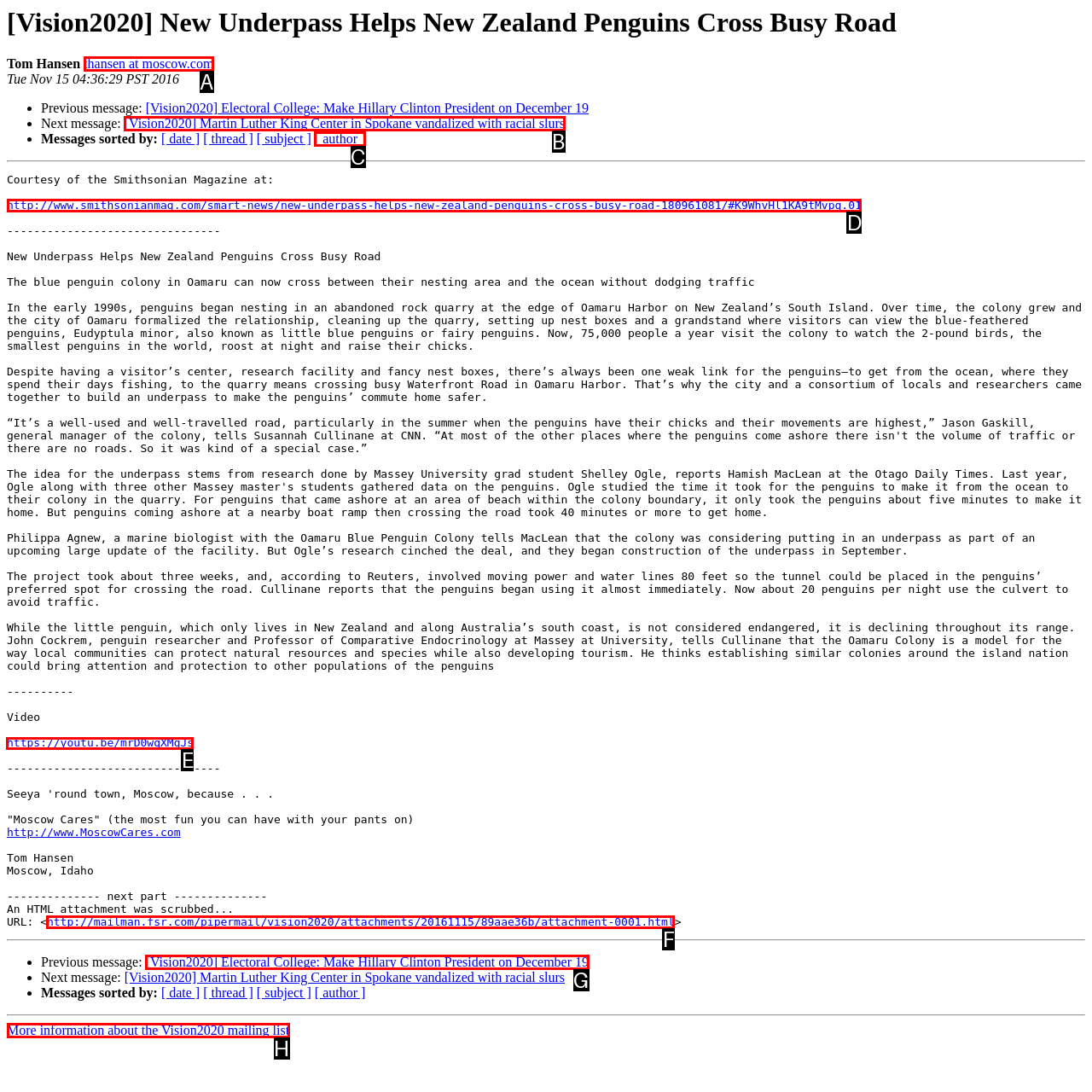Select the option I need to click to accomplish this task: Watch the video about New Zealand Penguins
Provide the letter of the selected choice from the given options.

E